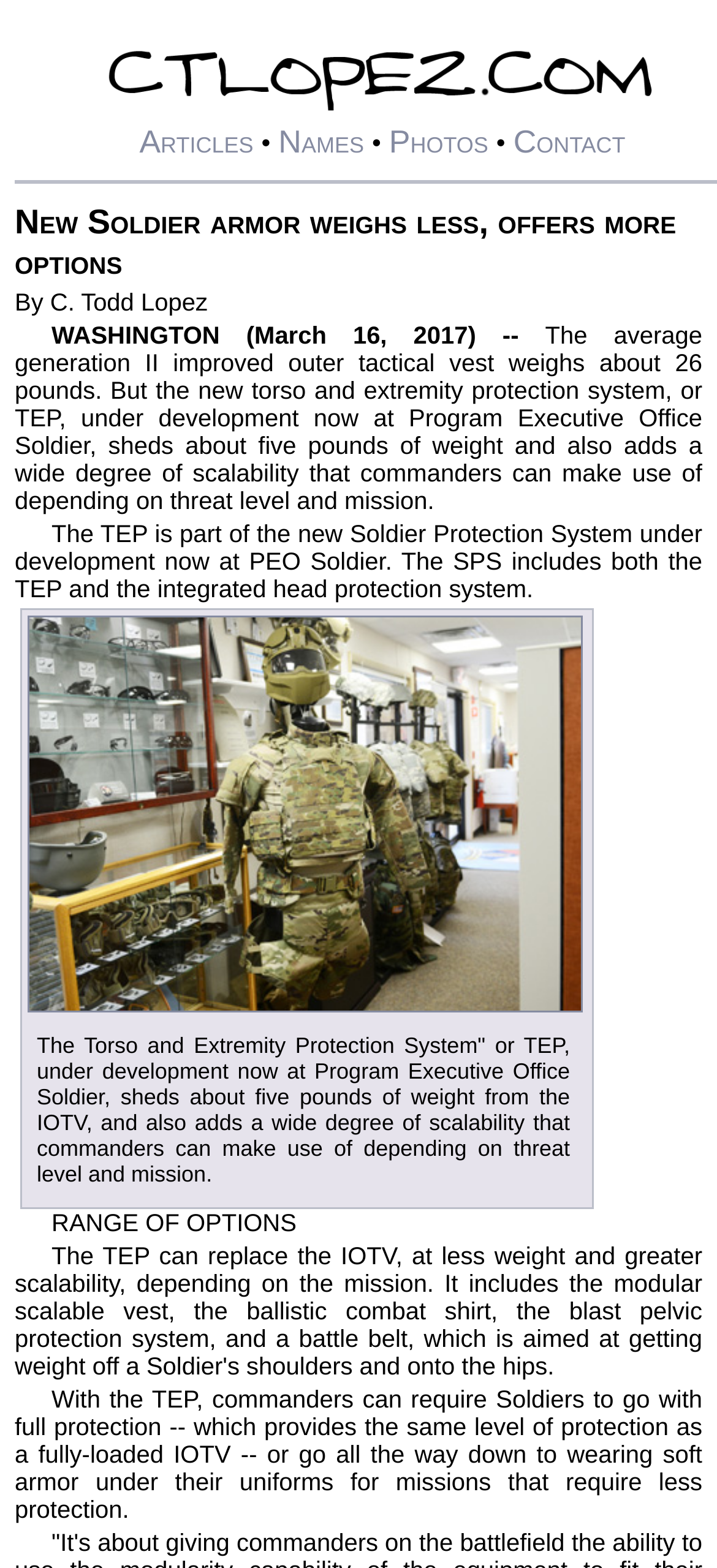Please use the details from the image to answer the following question comprehensively:
What is included in the Soldier Protection System?

The text states that 'The SPS includes both the TEP and the integrated head protection system.' This indicates that the Soldier Protection System consists of two components: the TEP and the integrated head protection system.